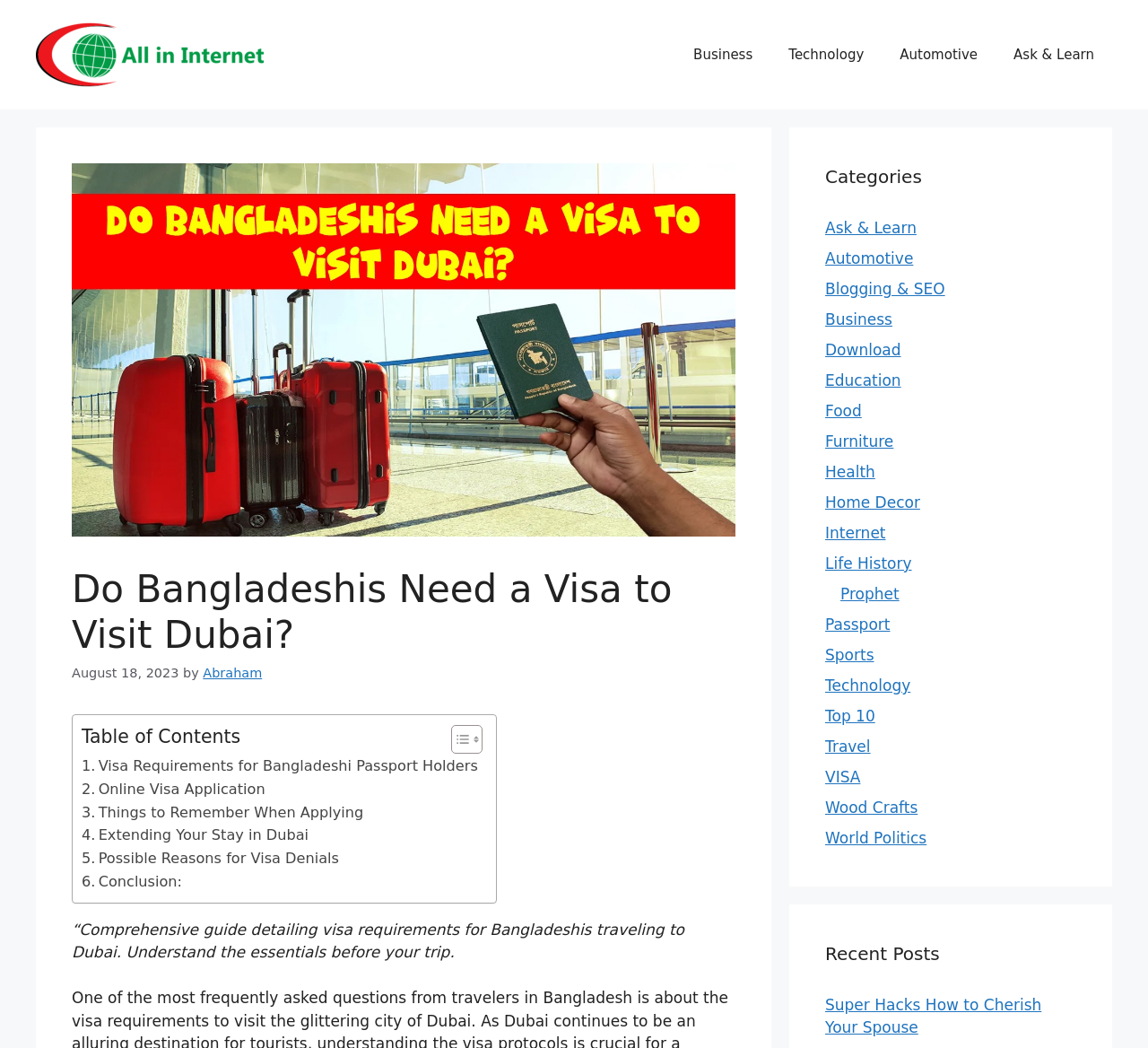Locate the bounding box coordinates of the clickable area needed to fulfill the instruction: "Click the 'All in Internet' link".

[0.031, 0.043, 0.236, 0.06]